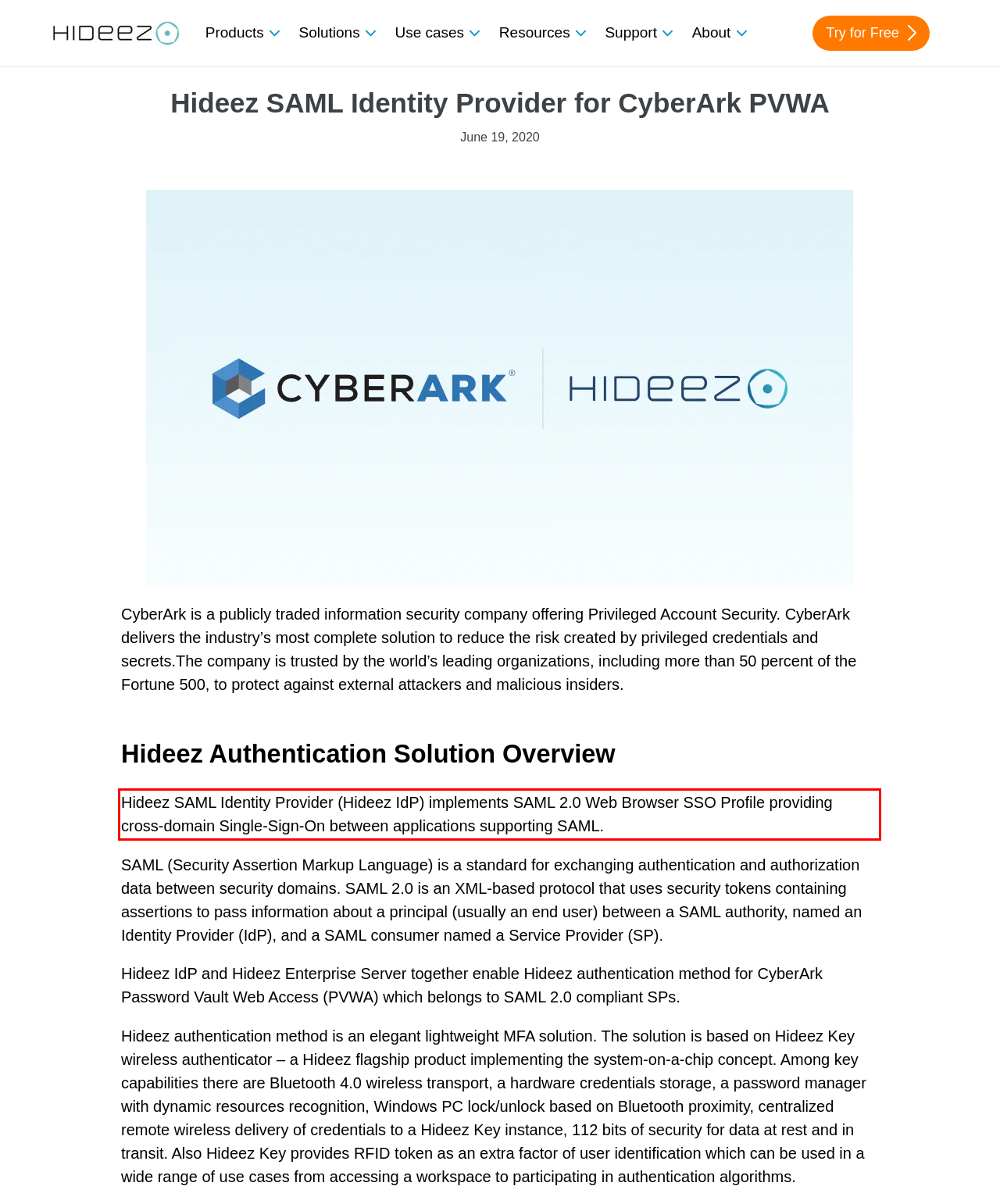Please analyze the provided webpage screenshot and perform OCR to extract the text content from the red rectangle bounding box.

Hideez SAML Identity Provider (Hideez IdP) implements SAML 2.0 Web Browser SSO Profile providing cross-domain Single-Sign-On between applications supporting SAML.